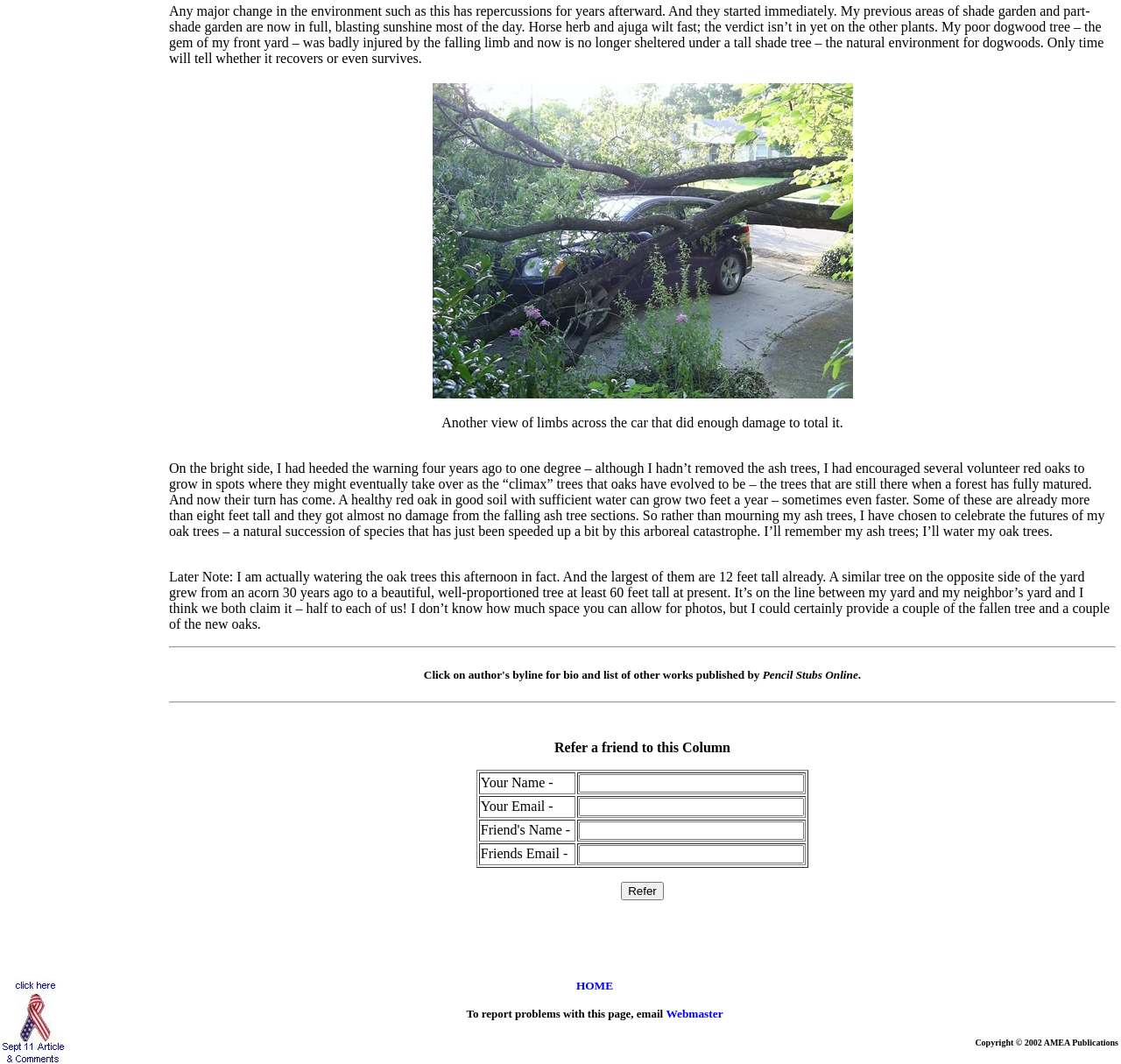What is the current state of the author's dogwood tree?
Refer to the image and offer an in-depth and detailed answer to the question.

The author mentioned that the dogwood tree was badly injured by the falling limb of the ash tree, and its survival is uncertain, indicating that the current state of the tree is injured and vulnerable.